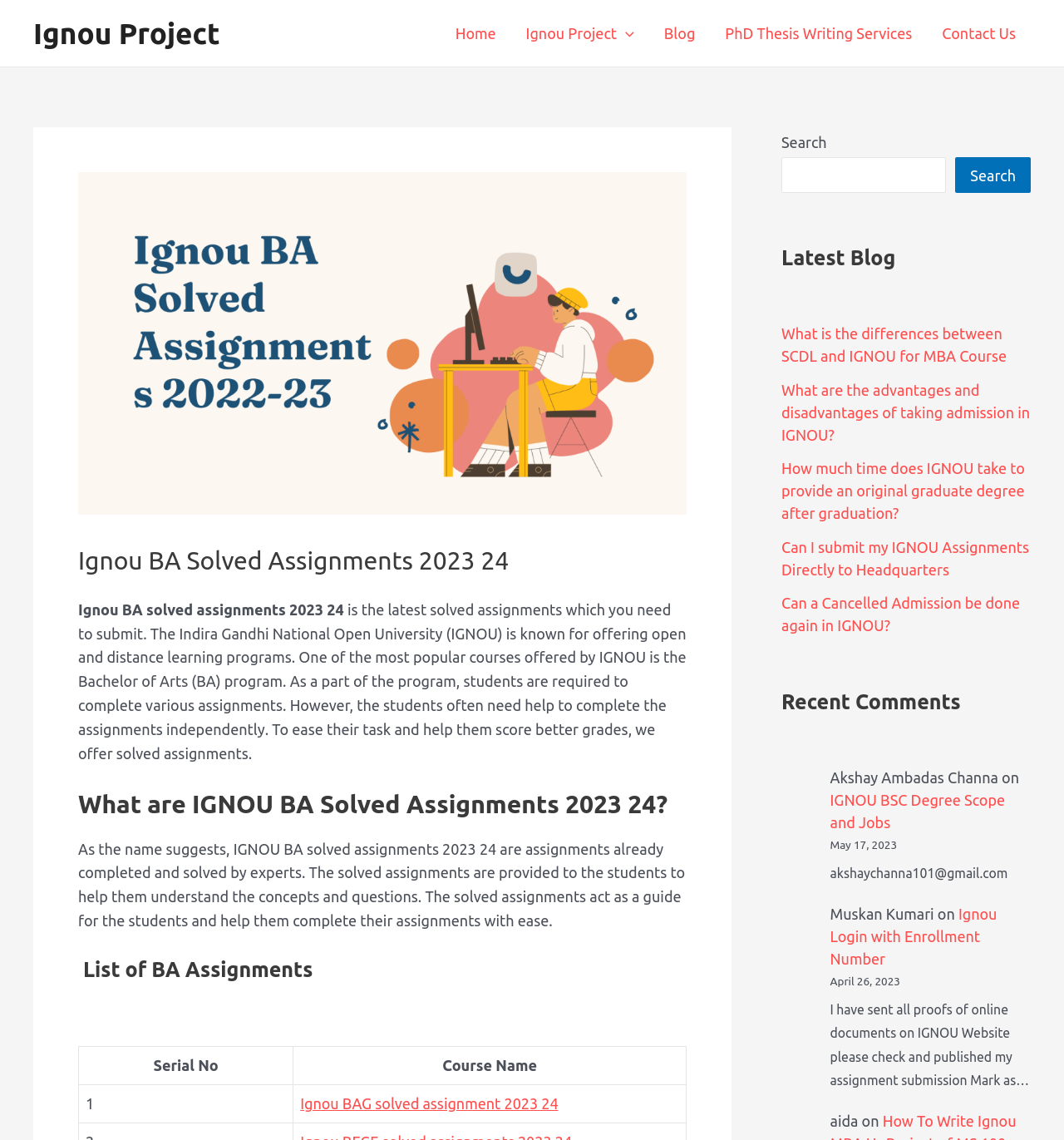Using the information in the image, give a detailed answer to the following question: What is the purpose of IGNOU BA solved assignments 2023 24?

According to the webpage, the purpose of IGNOU BA solved assignments 2023 24 is to help students score better grades by providing them with already completed and solved assignments that act as a guide for completing their own assignments.